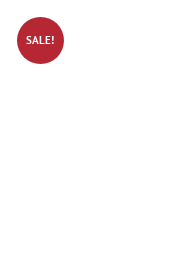Please answer the following question using a single word or phrase: 
What is written in bright white text on the badge?

SALE!